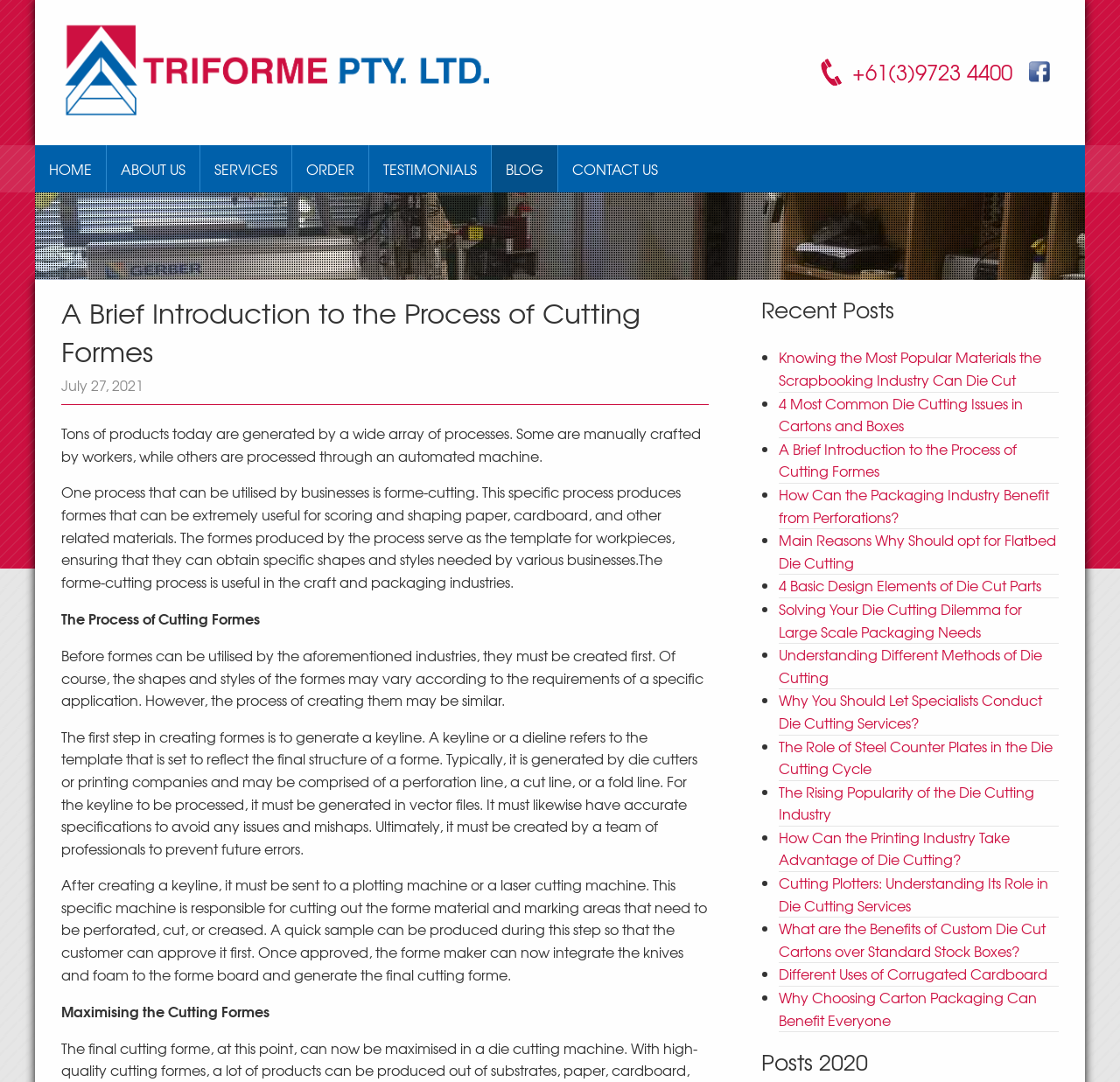Given the element description About Us, specify the bounding box coordinates of the corresponding UI element in the format (top-left x, top-left y, bottom-right x, bottom-right y). All values must be between 0 and 1.

[0.095, 0.134, 0.178, 0.178]